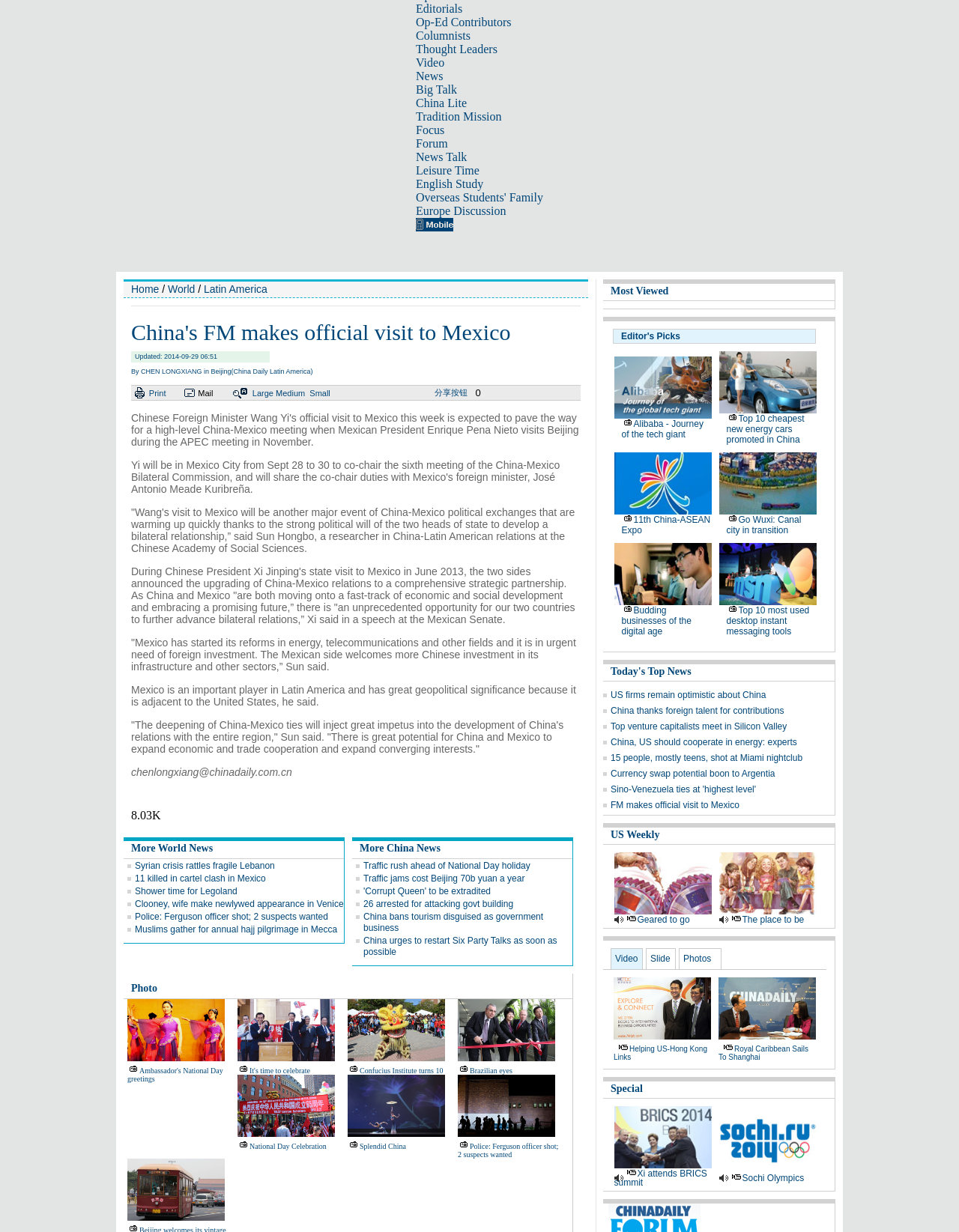Find the bounding box coordinates of the element I should click to carry out the following instruction: "Click on the 'Print' button".

[0.155, 0.313, 0.192, 0.325]